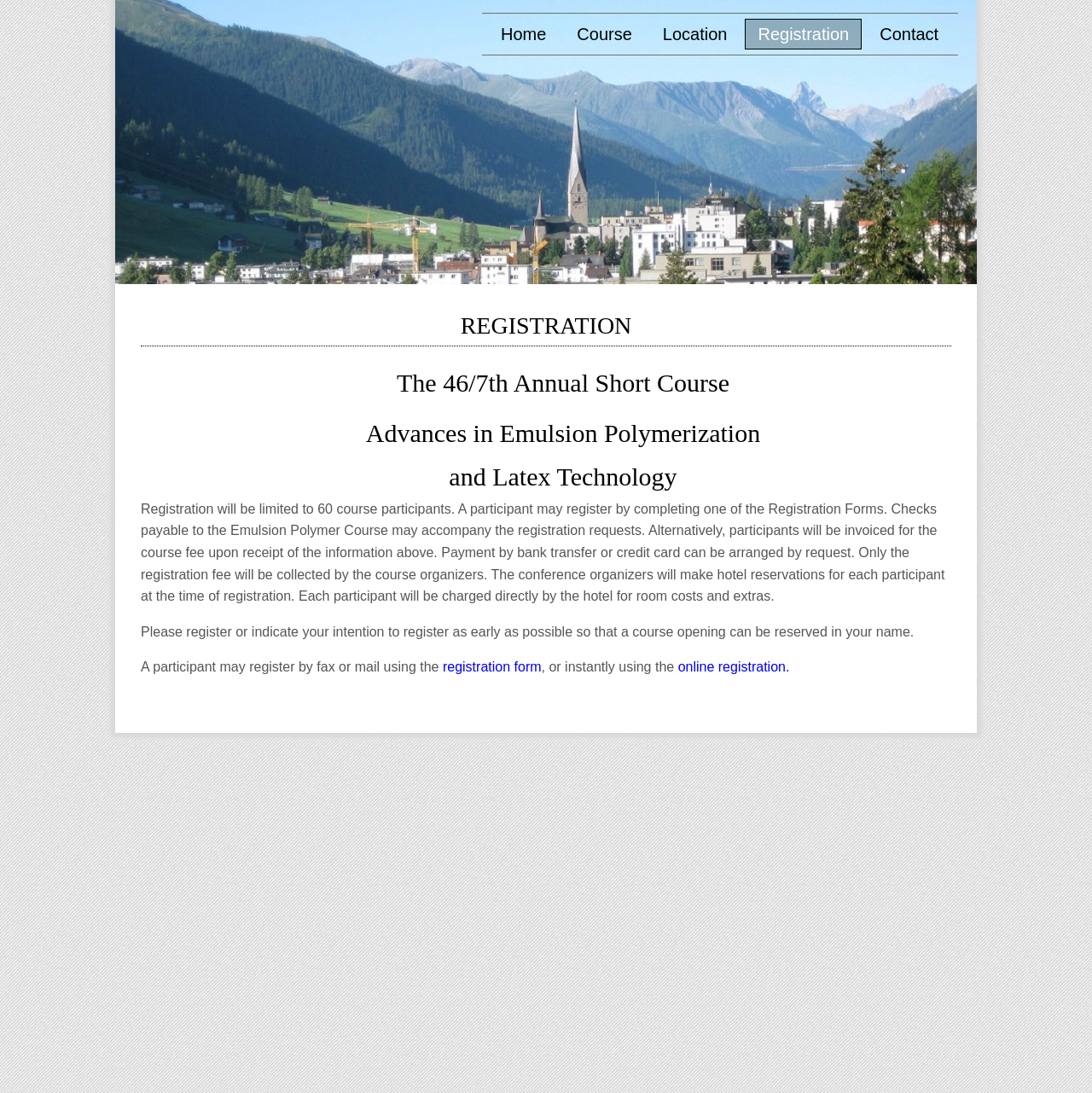What is the purpose of registering early?
Answer the question with a single word or phrase derived from the image.

To reserve a course opening